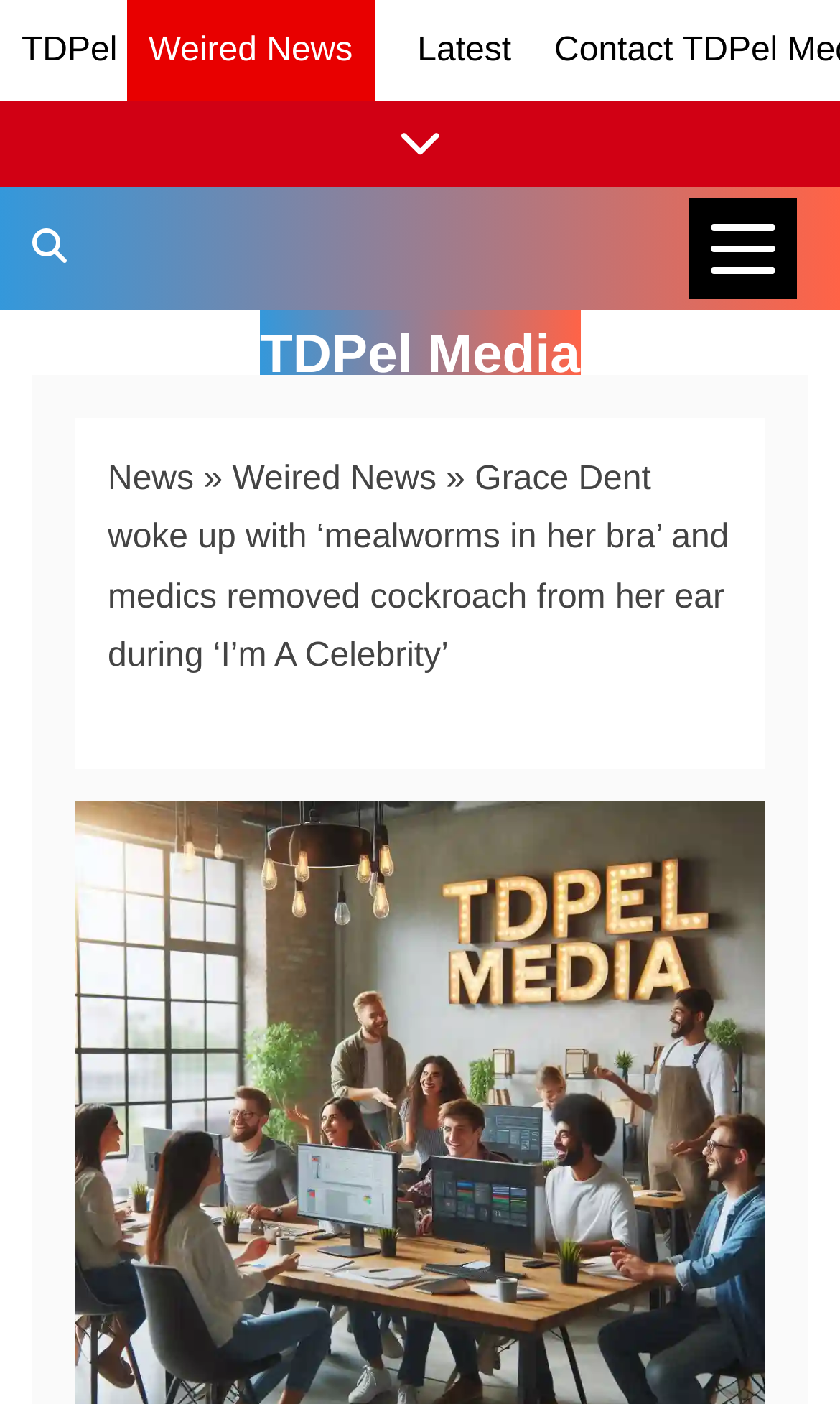What is the purpose of the 'News Categories' button?
Using the image as a reference, deliver a detailed and thorough answer to the question.

The purpose of the 'News Categories' button can be inferred by its description and its expanded state. The button is labeled as 'News Categories' and its expanded state is set to false, indicating that it can be used to expand or collapse news categories.